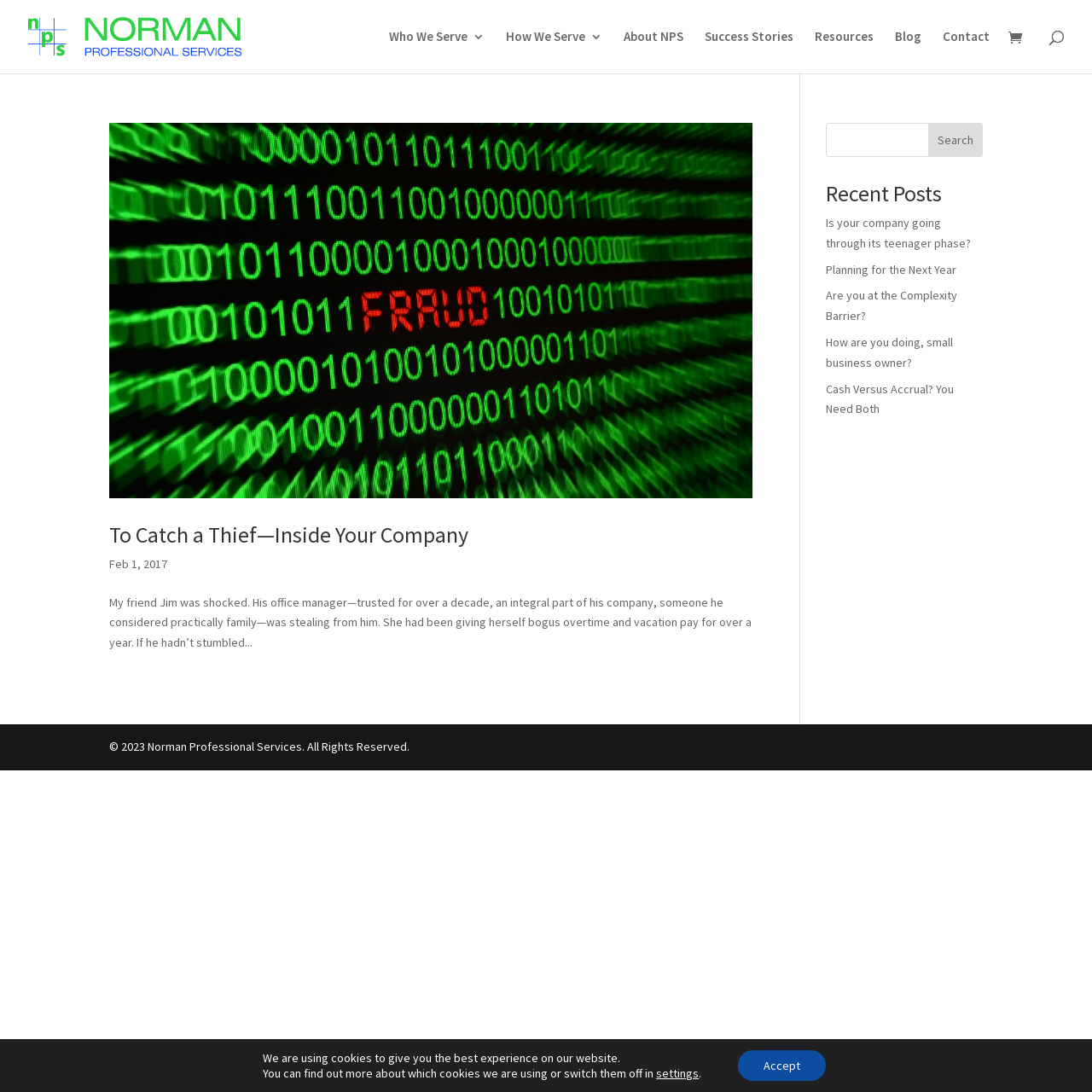What is the category of the recent posts section?
Provide a short answer using one word or a brief phrase based on the image.

Blog posts